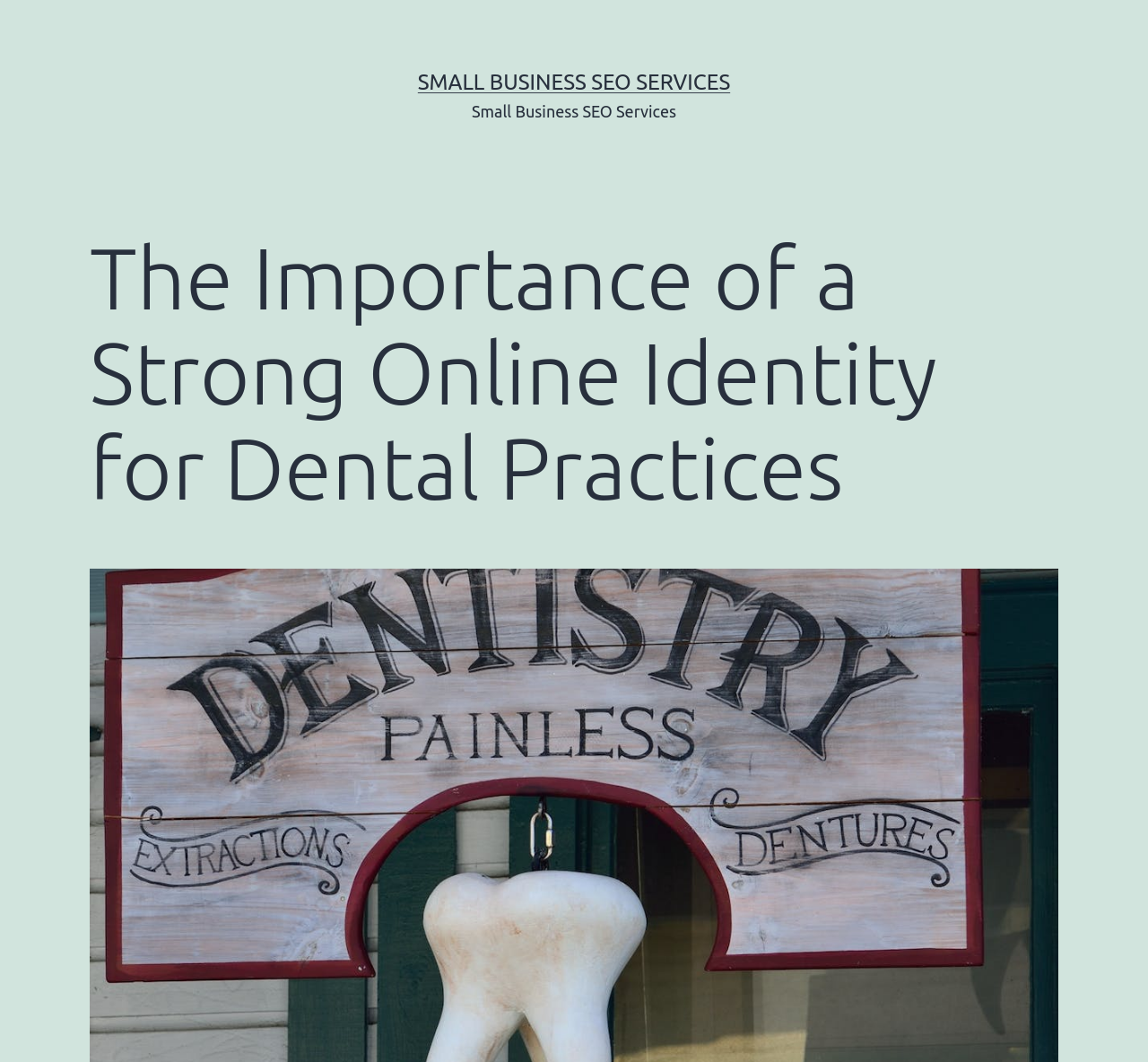Locate the UI element described as follows: "Small Business SEO Services". Return the bounding box coordinates as four float numbers between 0 and 1 in the order [left, top, right, bottom].

[0.364, 0.066, 0.636, 0.089]